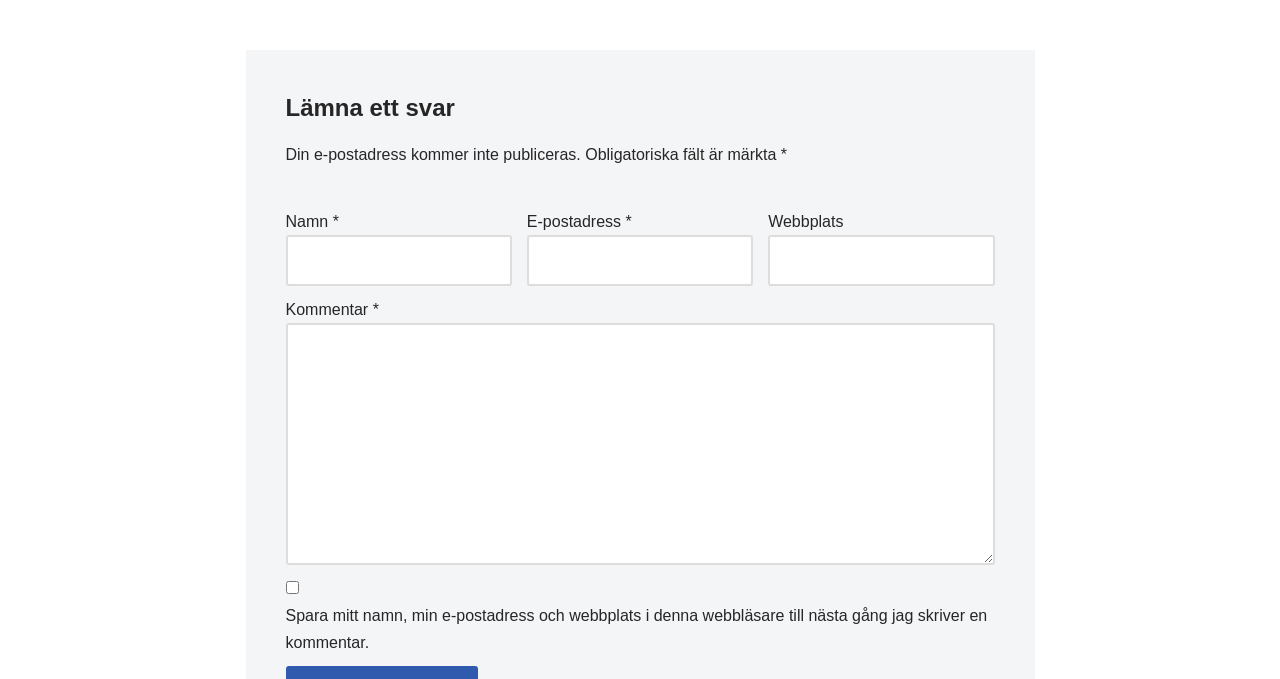What is required to submit a comment?
Based on the screenshot, provide a one-word or short-phrase response.

Name, email, and comment